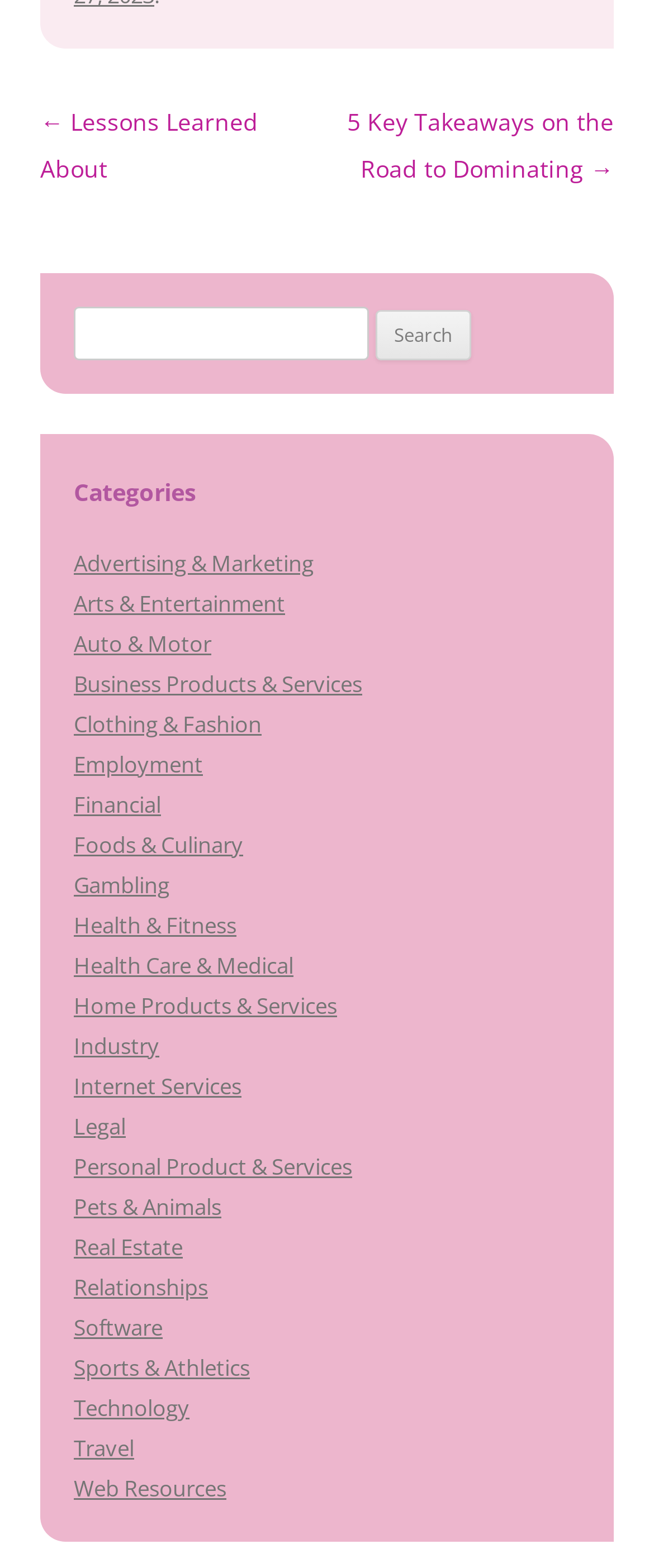Please provide a detailed answer to the question below based on the screenshot: 
What is the purpose of the search bar?

The search bar is located at the top of the webpage, and it has a textbox and a search button. The textbox has a placeholder text 'Search for:', which suggests that users can input keywords to search for specific content on the webpage.